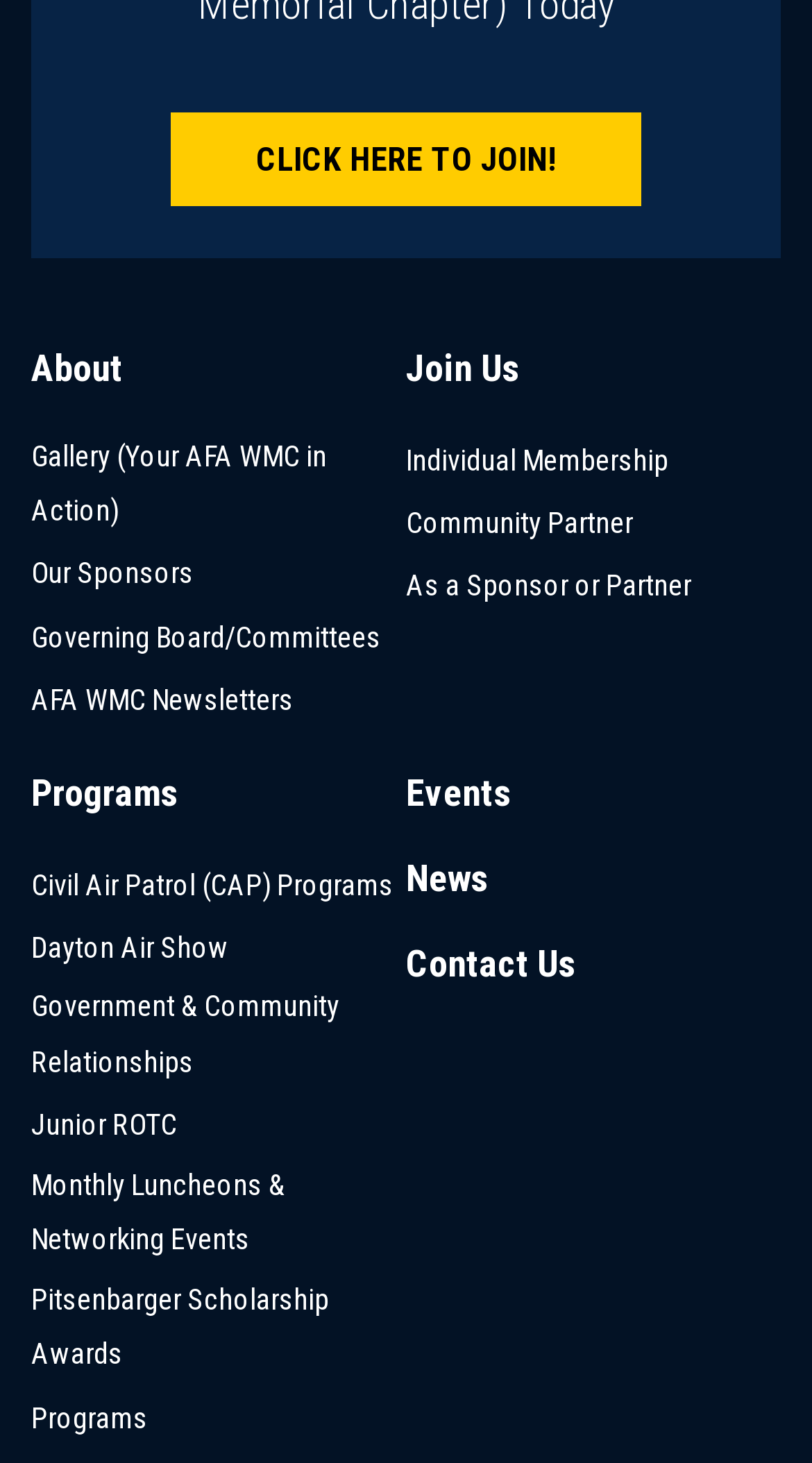Locate the bounding box coordinates of the clickable area needed to fulfill the instruction: "check the 'News' section".

[0.5, 0.582, 0.603, 0.619]